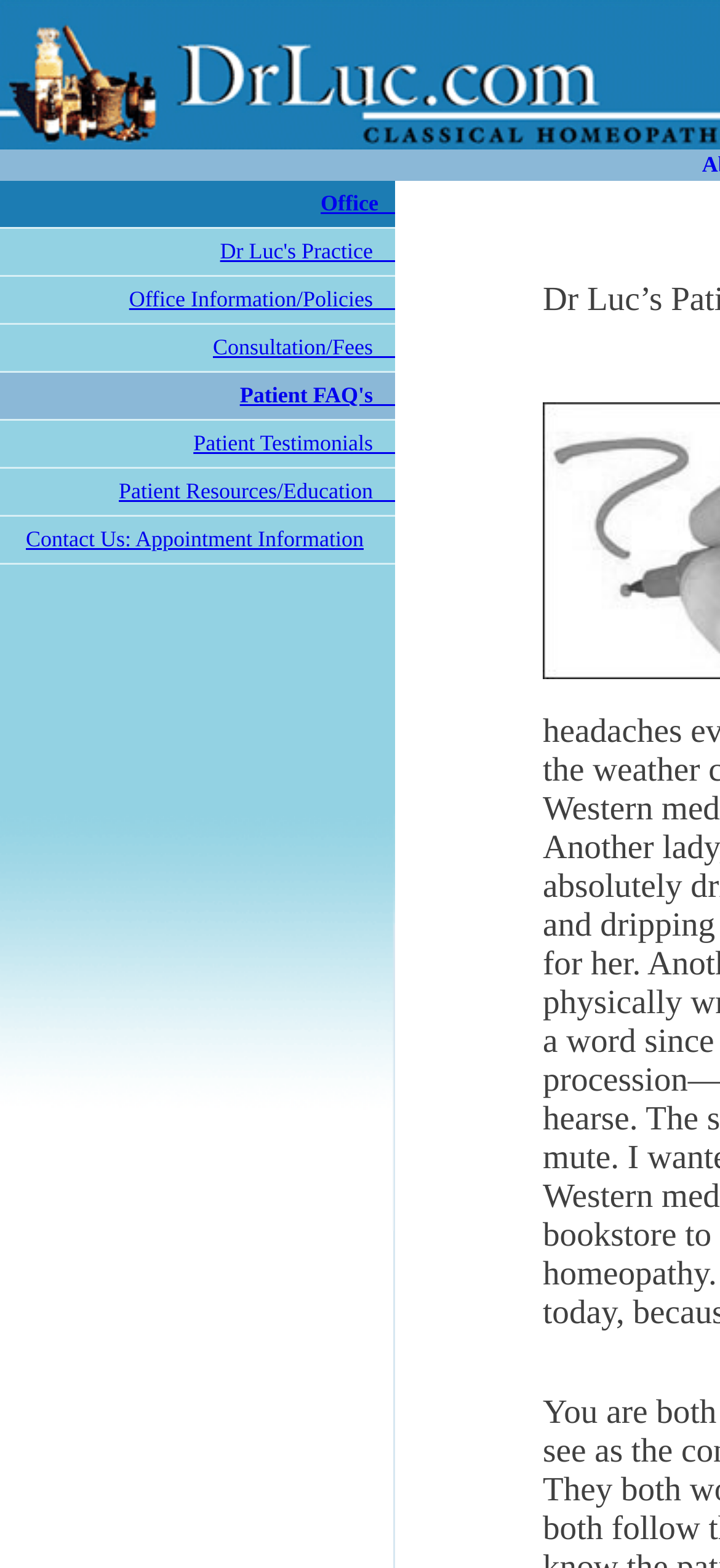Please identify the bounding box coordinates of the element's region that needs to be clicked to fulfill the following instruction: "Click Office Information/Policies". The bounding box coordinates should consist of four float numbers between 0 and 1, i.e., [left, top, right, bottom].

[0.179, 0.182, 0.526, 0.199]